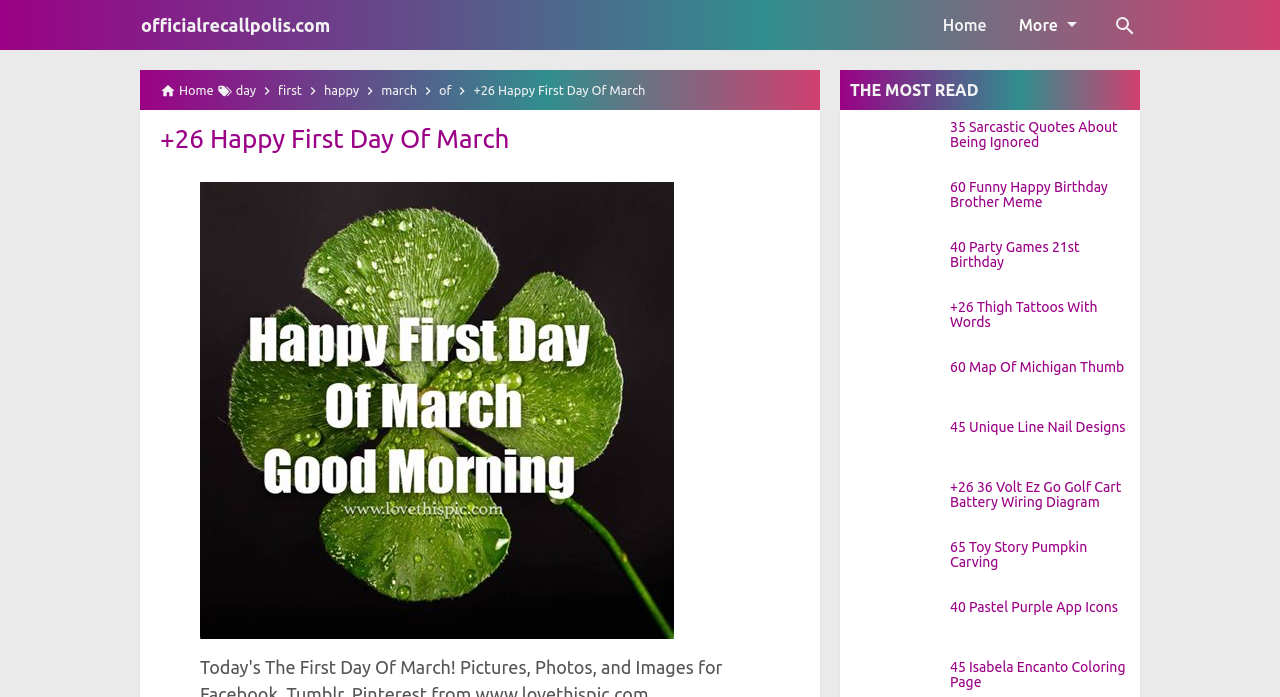Please respond in a single word or phrase: 
What is the main topic of this webpage?

Happy First Day Of March